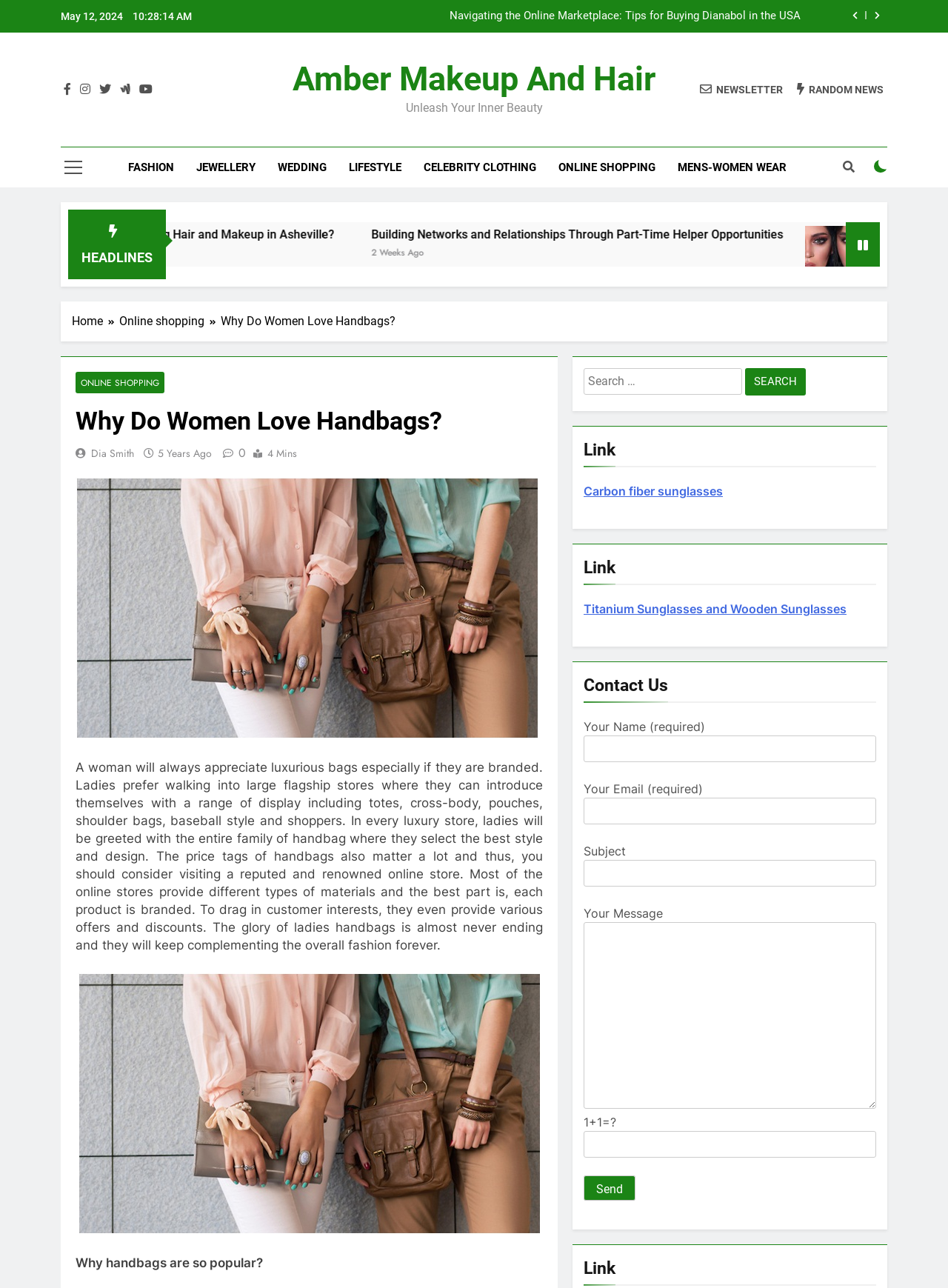Locate the bounding box coordinates of the element's region that should be clicked to carry out the following instruction: "Click on the 'FASHION' link". The coordinates need to be four float numbers between 0 and 1, i.e., [left, top, right, bottom].

[0.123, 0.114, 0.195, 0.145]